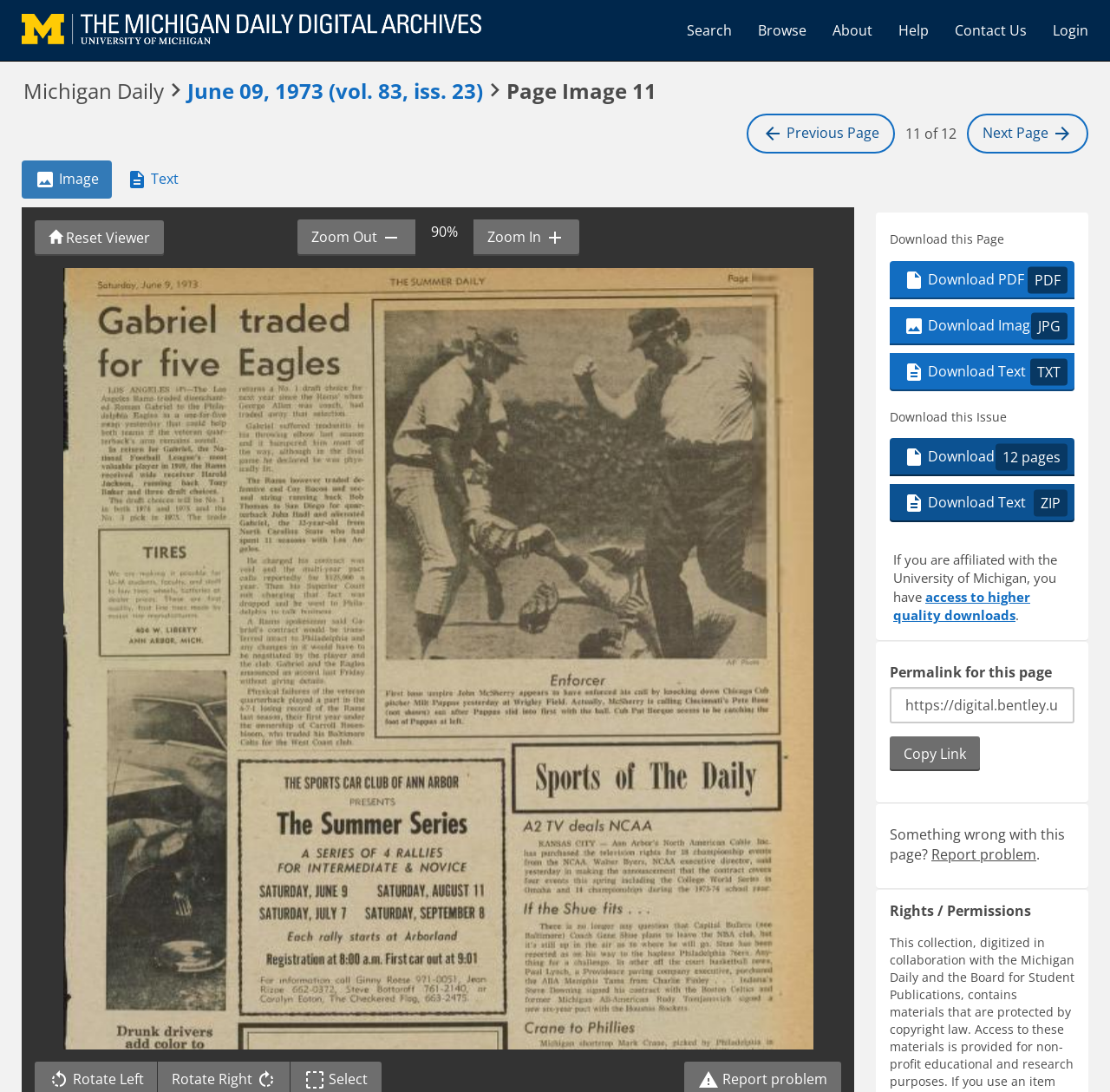Bounding box coordinates are to be given in the format (top-left x, top-left y, bottom-right x, bottom-right y). All values must be floating point numbers between 0 and 1. Provide the bounding box coordinate for the UI element described as: parent_node: Skip to image

[0.008, 0.008, 0.446, 0.048]